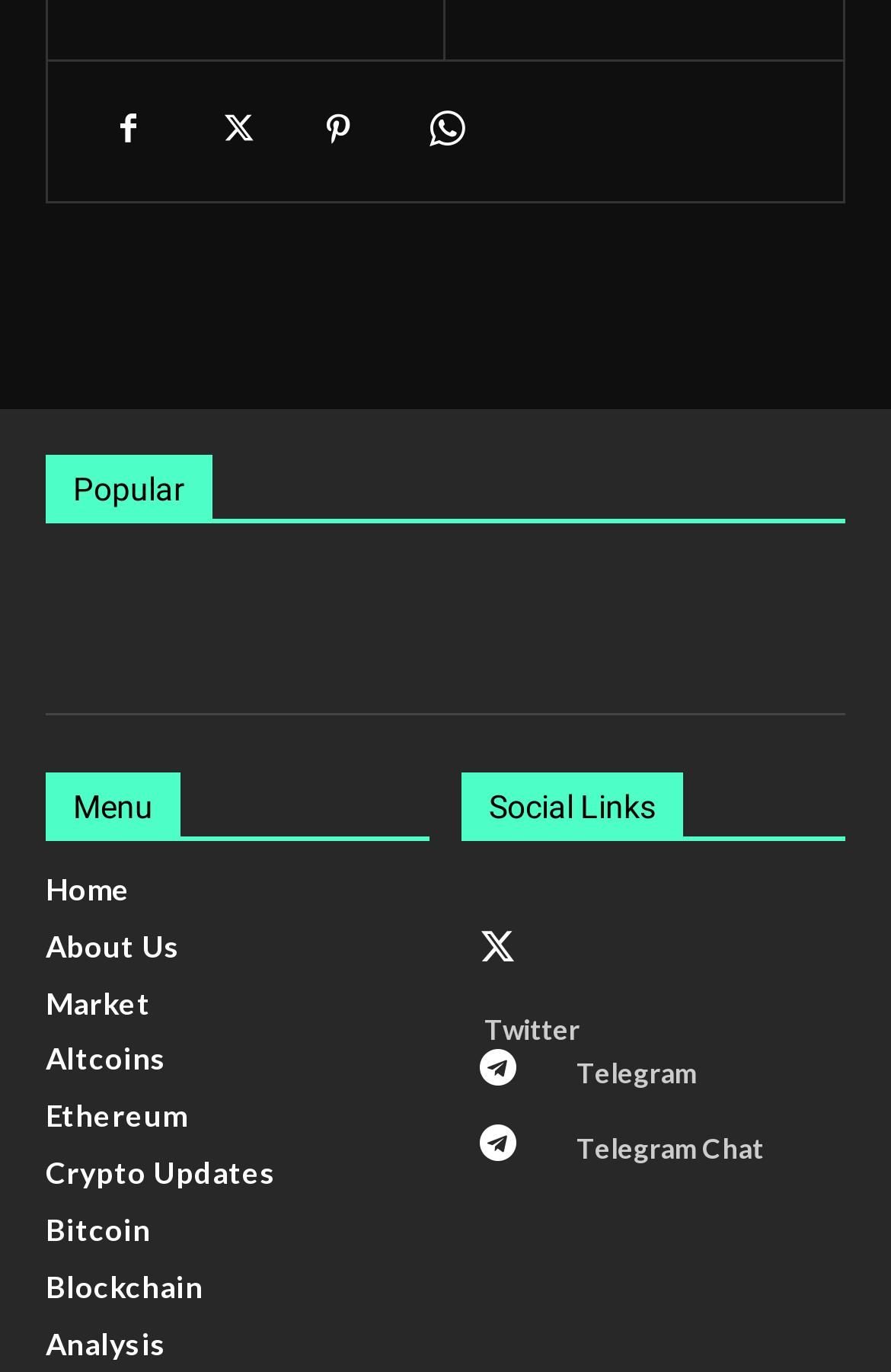Please provide the bounding box coordinates for the element that needs to be clicked to perform the instruction: "Click the 'Post Jobs Free' link". The coordinates must consist of four float numbers between 0 and 1, formatted as [left, top, right, bottom].

None